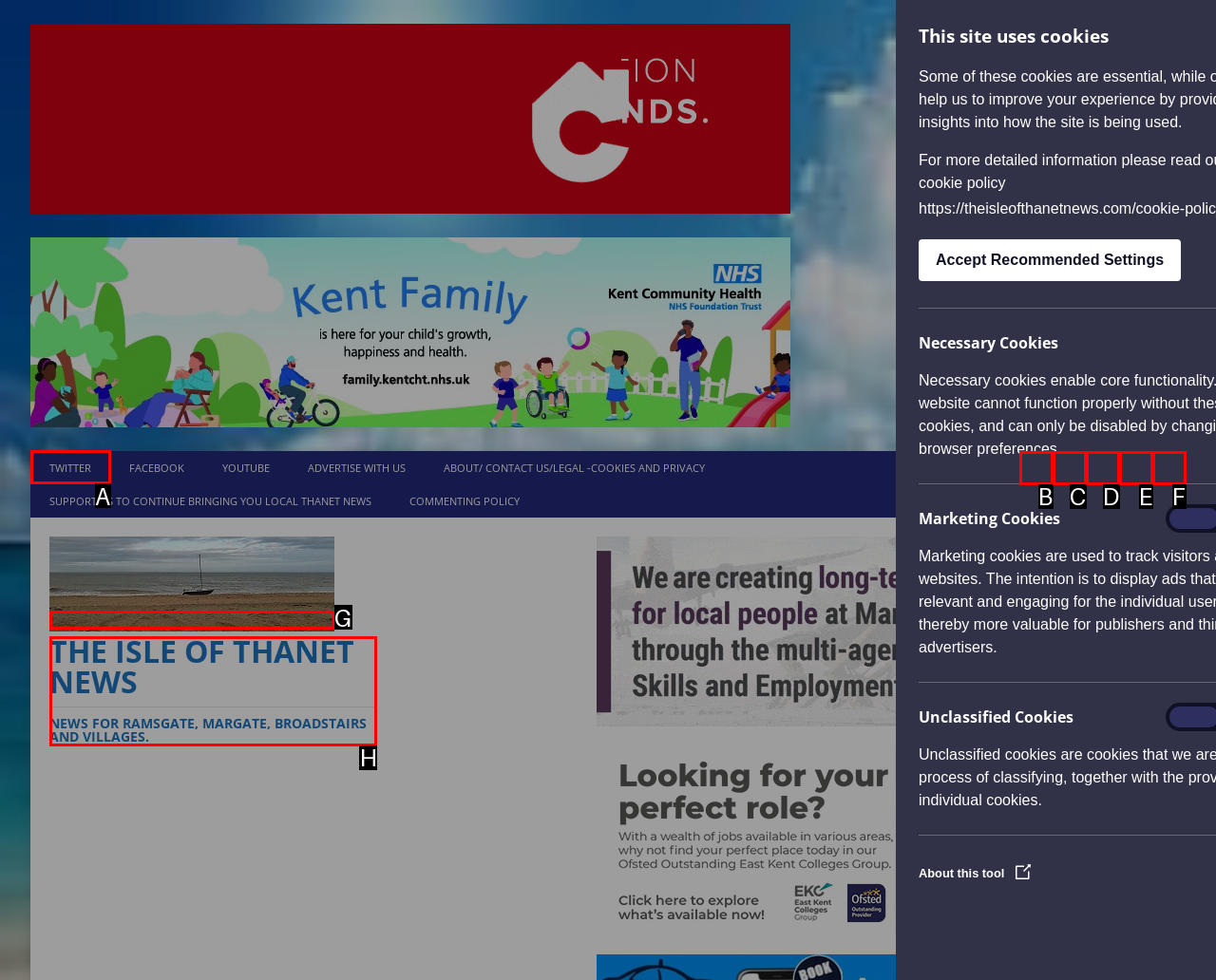Determine the HTML element to be clicked to complete the task: Click the link to Twitter. Answer by giving the letter of the selected option.

A